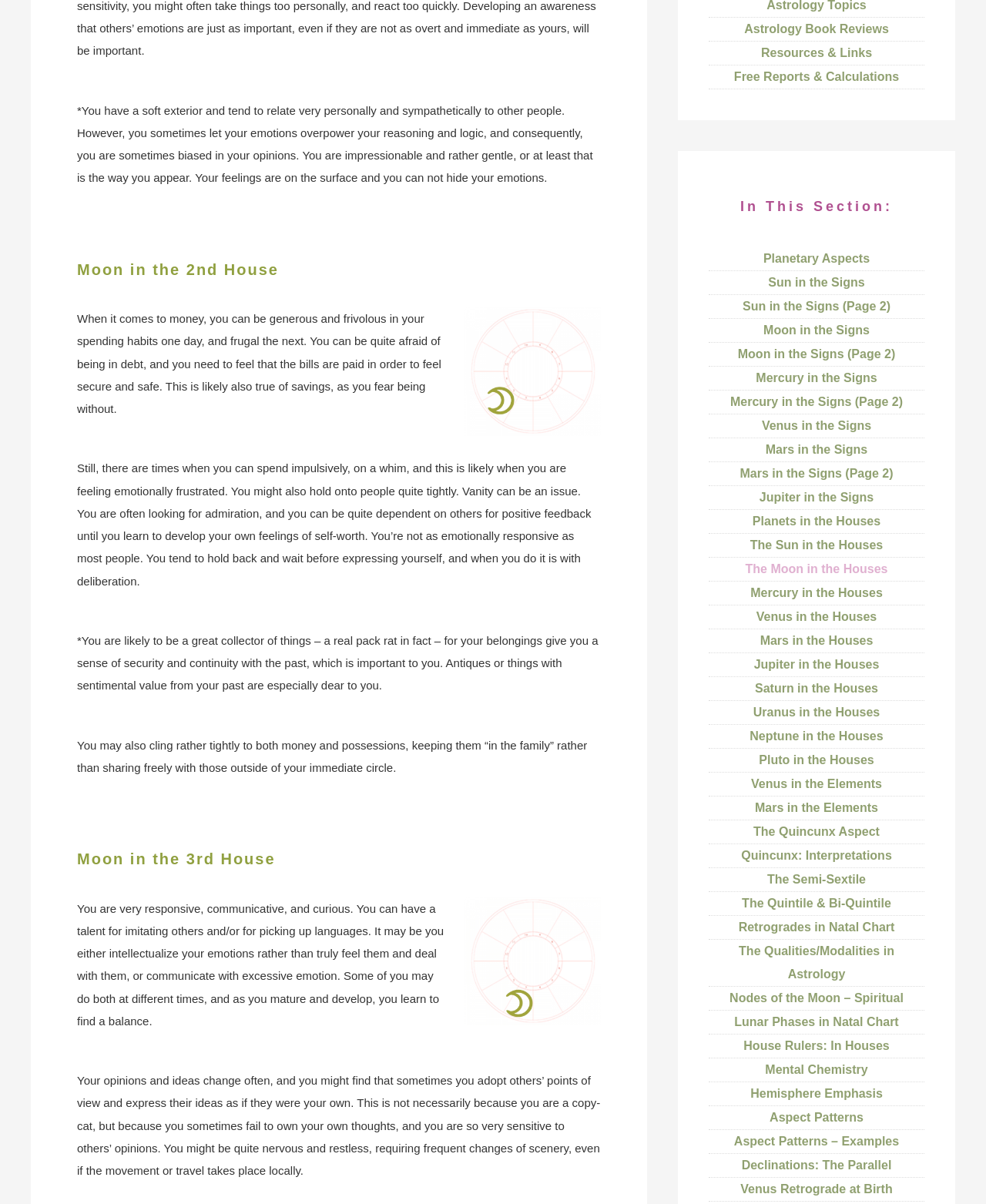What is the personality trait of someone with Moon in the 2nd House?
Using the information from the image, give a concise answer in one word or a short phrase.

Generous and frivolous